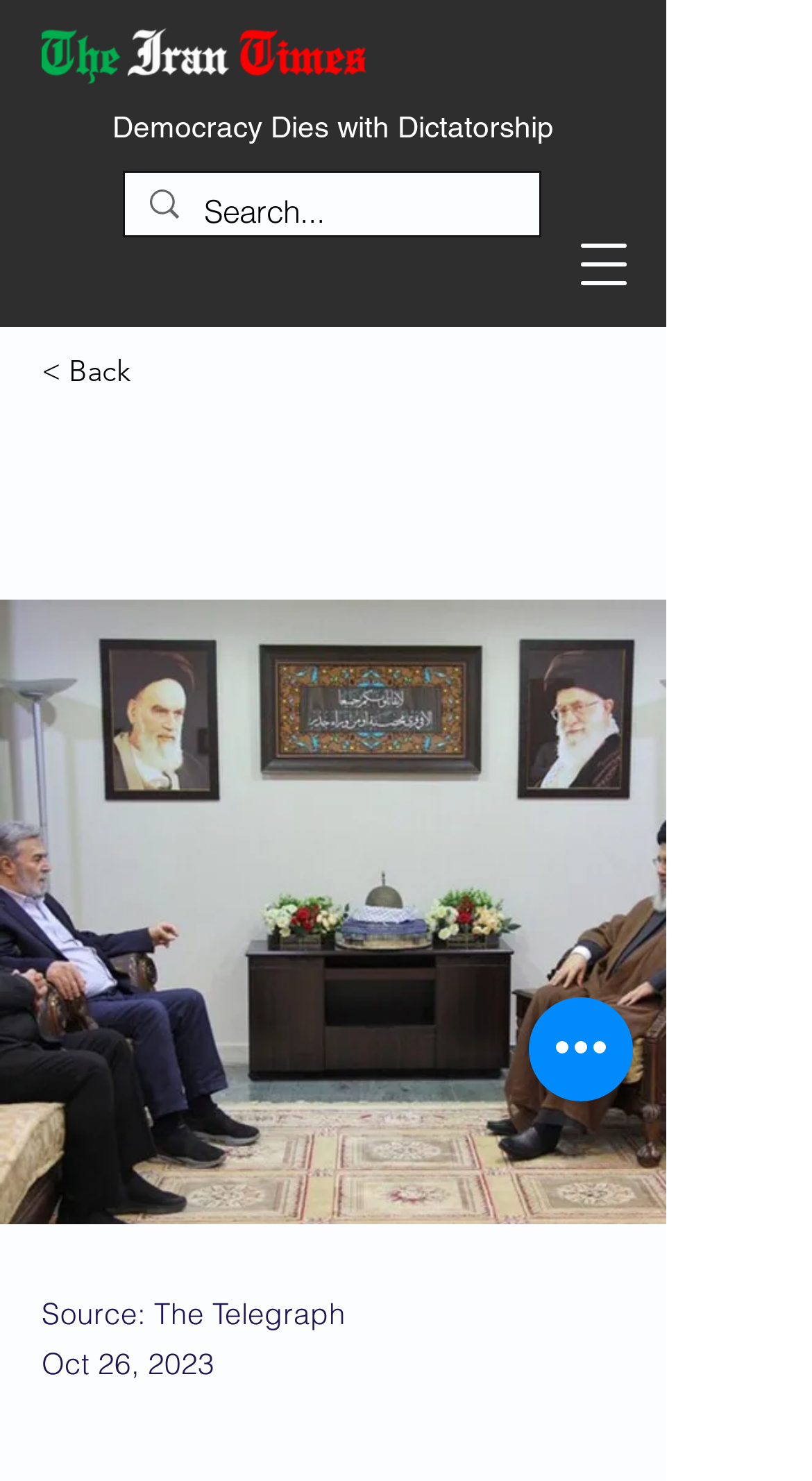Identify and provide the bounding box for the element described by: "aria-label="Search..." name="q" placeholder="Search..."".

[0.251, 0.116, 0.567, 0.168]